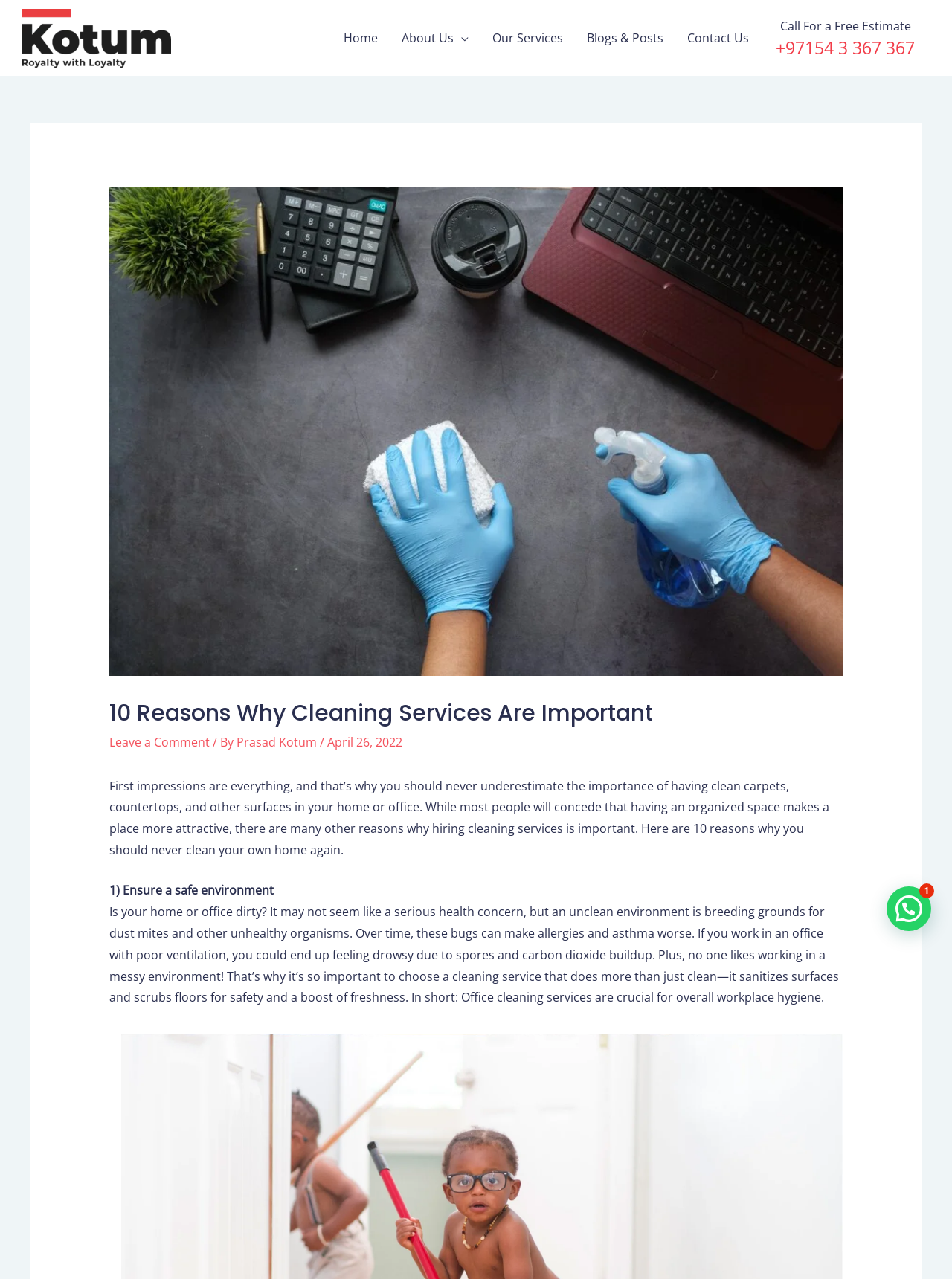What is the date of the article '10 Reasons Why Cleaning Services Are Important'?
Using the information from the image, provide a comprehensive answer to the question.

I found the date in the article section, where it says 'April 26, 2022' below the article title.